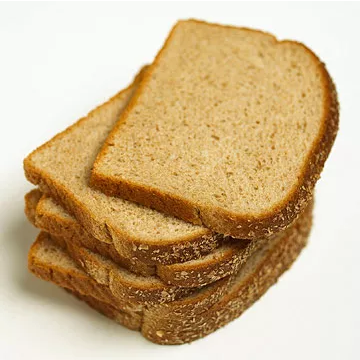What nutrients does whole-grain bread provide?
Carefully analyze the image and provide a detailed answer to the question.

The caption states that whole-grain bread is a nutritious alternative to traditional white bread, providing dietary benefits including essential fiber, iron, and zinc, making it a healthier option.